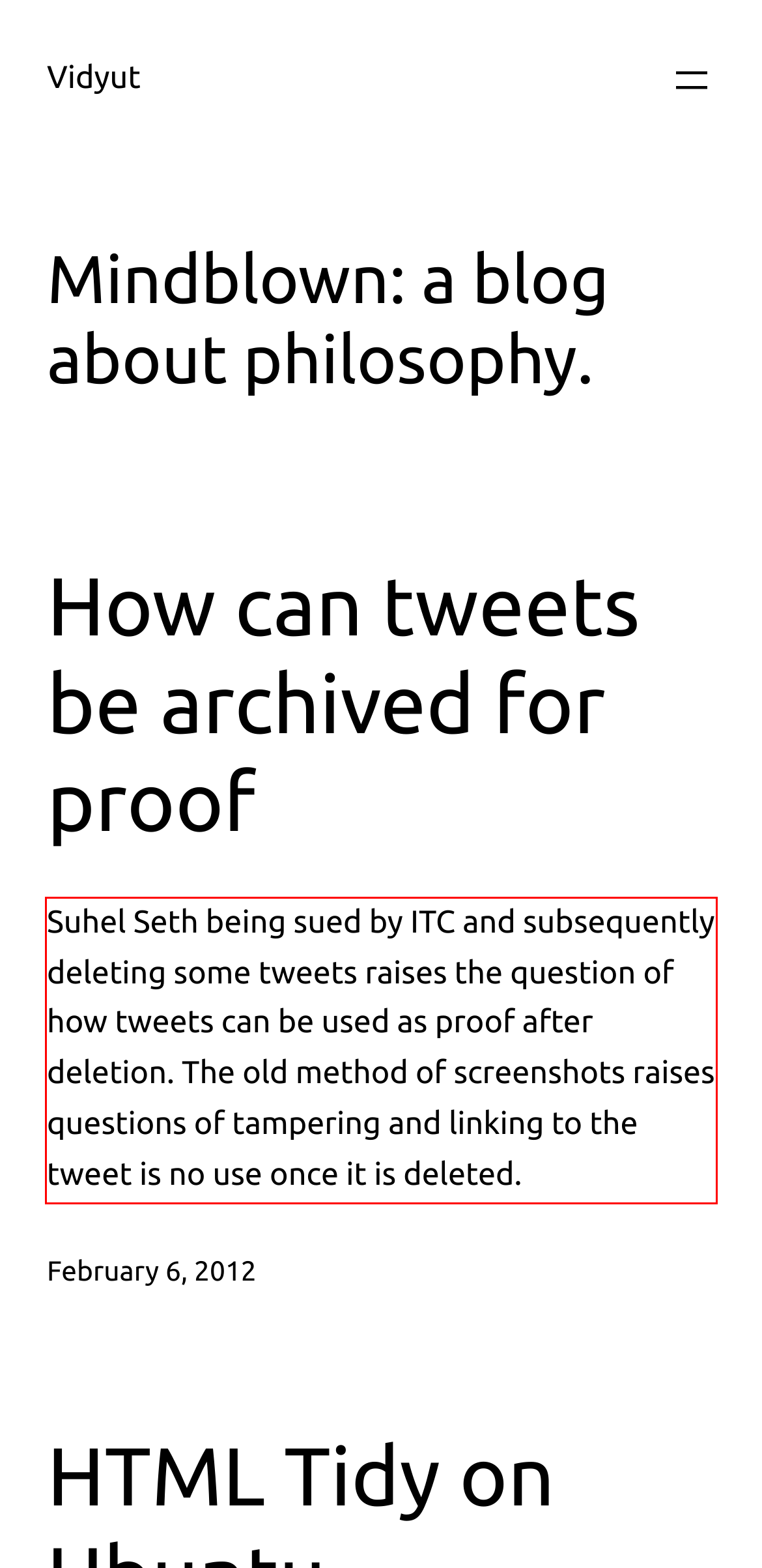Given the screenshot of a webpage, identify the red rectangle bounding box and recognize the text content inside it, generating the extracted text.

Suhel Seth being sued by ITC and subsequently deleting some tweets raises the question of how tweets can be used as proof after deletion. The old method of screenshots raises questions of tampering and linking to the tweet is no use once it is deleted.